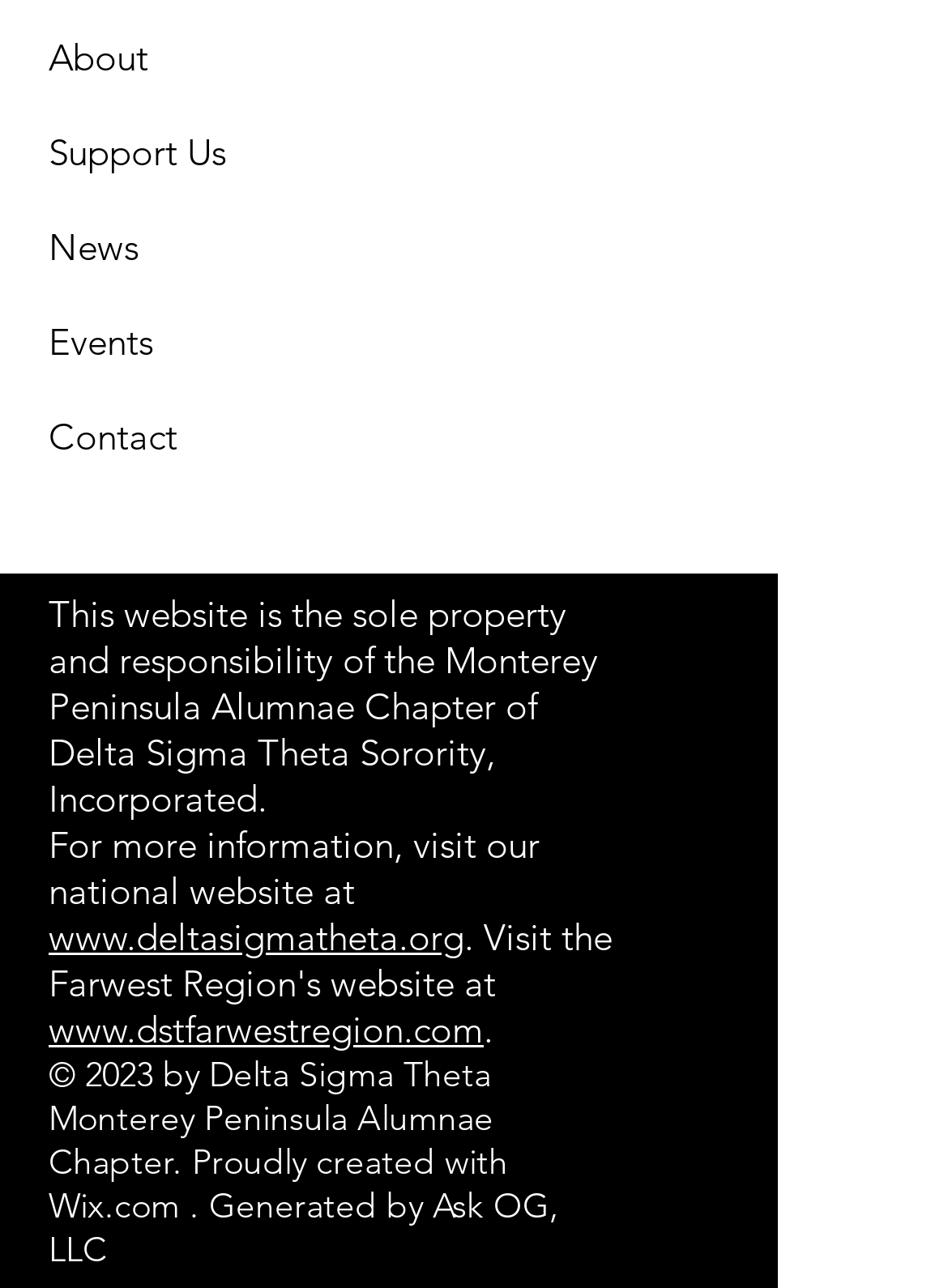How many links are in the top navigation menu?
Please use the image to provide an in-depth answer to the question.

The top navigation menu consists of links 'About', 'Support Us', 'News', 'Events', and 'Contact', which can be found by examining the link elements with IDs 322, 324, 326, 328, and 331 respectively.